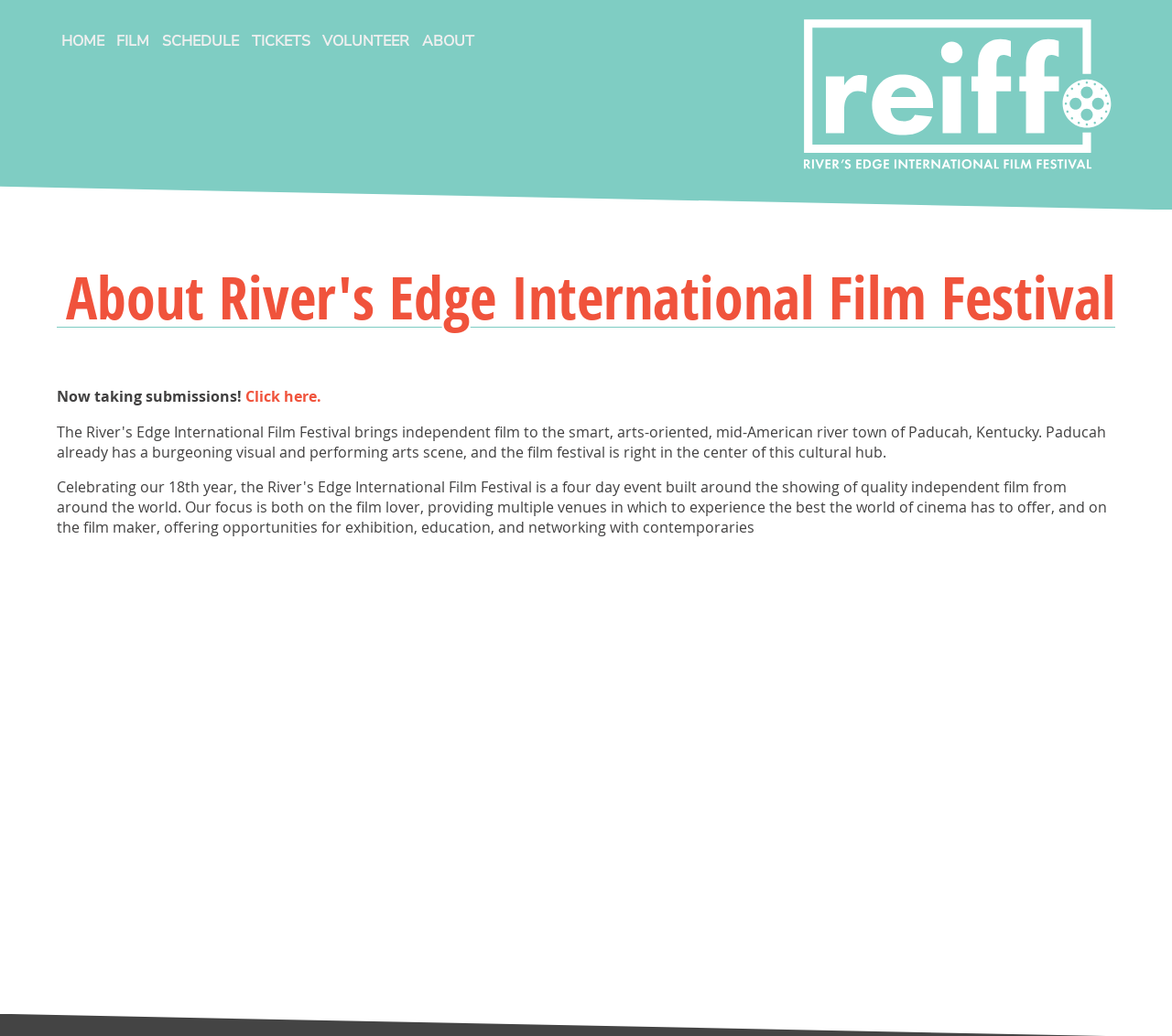What is the purpose of the 'Click here' link?
Please answer the question with a detailed response using the information from the screenshot.

I found the answer by looking at the heading 'Now taking submissions! Click here.' and its child element, the link 'Click here.'. This suggests that the link is related to submitting a film to the festival.